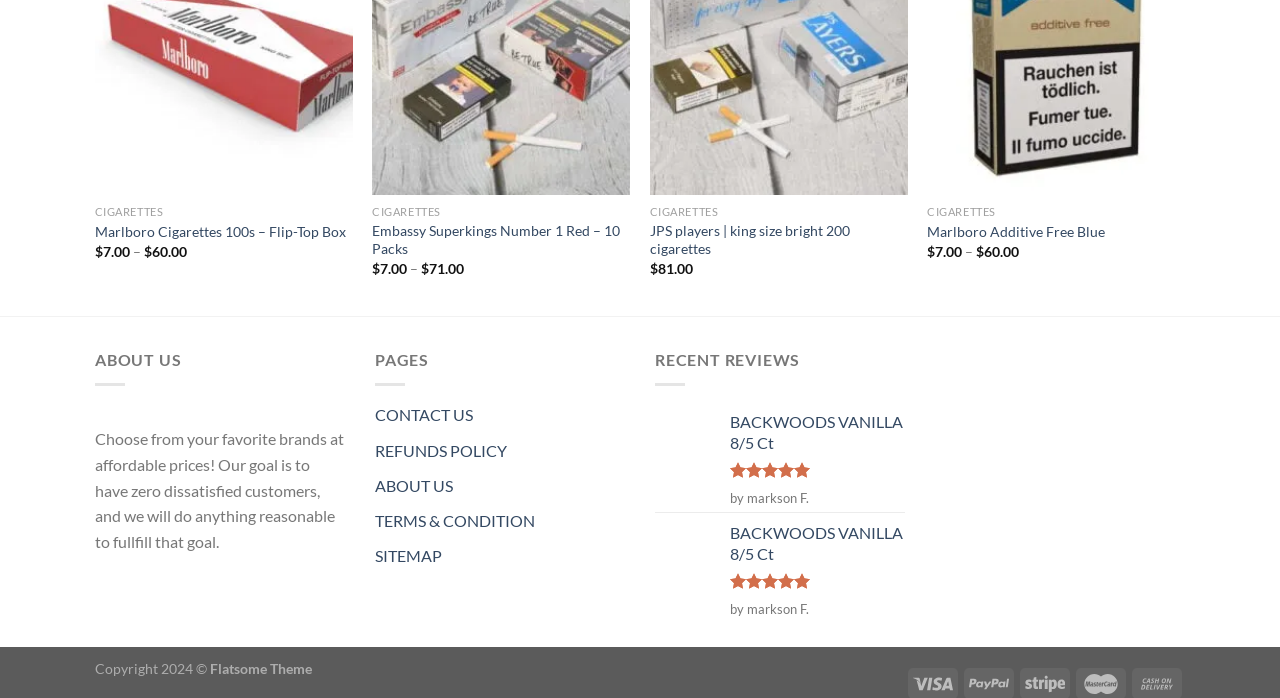Using the details in the image, give a detailed response to the question below:
What is the goal of the website?

I found the static text 'Our goal is to have zero dissatisfied customers, and we will do anything reasonable to fullfill that goal.' which suggests that the goal of the website is to have zero dissatisfied customers.